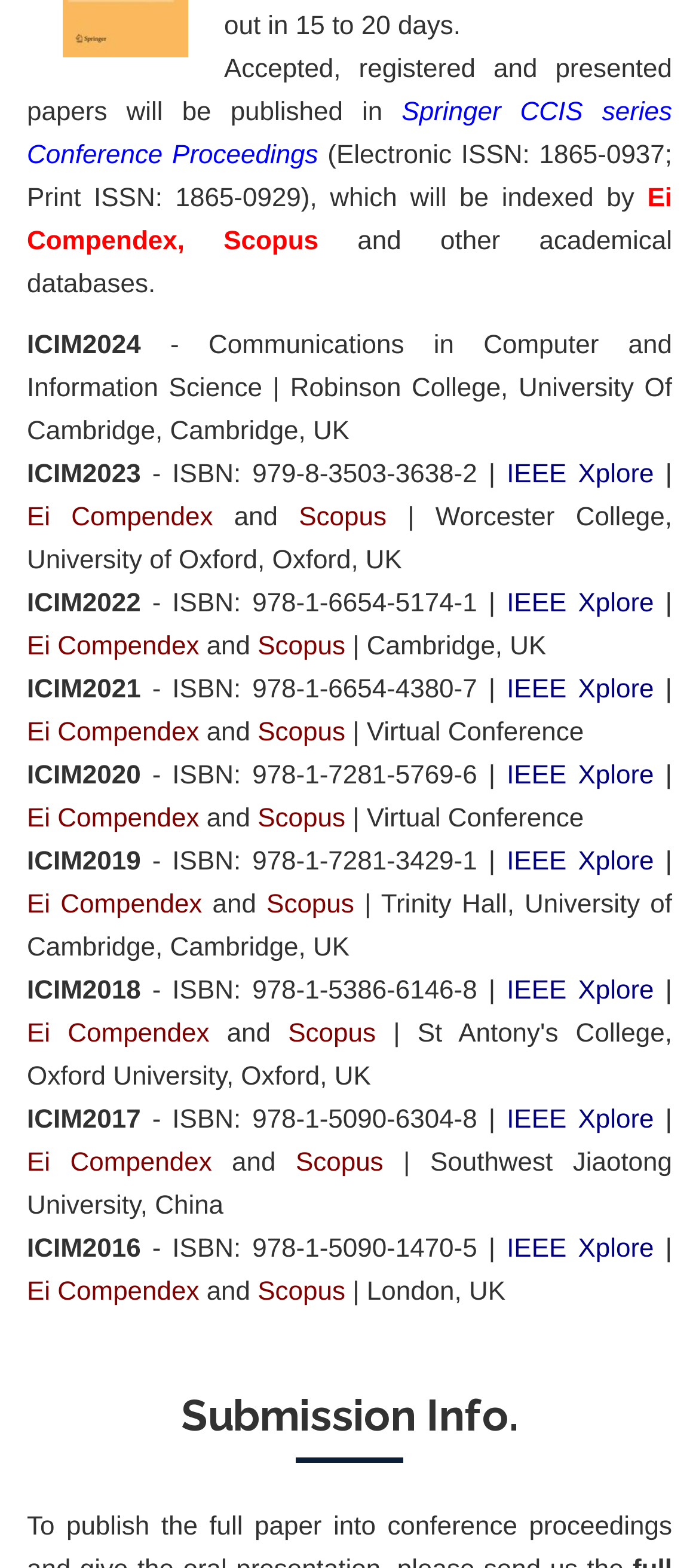Locate the bounding box coordinates for the element described below: "Ei Compendex". The coordinates must be four float values between 0 and 1, formatted as [left, top, right, bottom].

[0.038, 0.568, 0.289, 0.586]